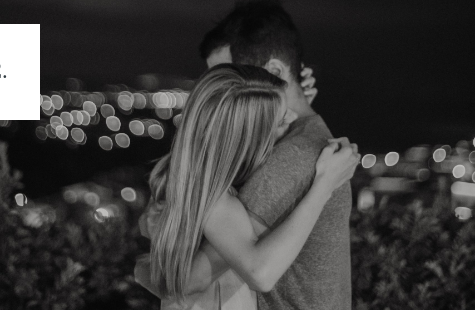Answer the question briefly using a single word or phrase: 
What is the purpose of the '01.' text?

Narrative structure